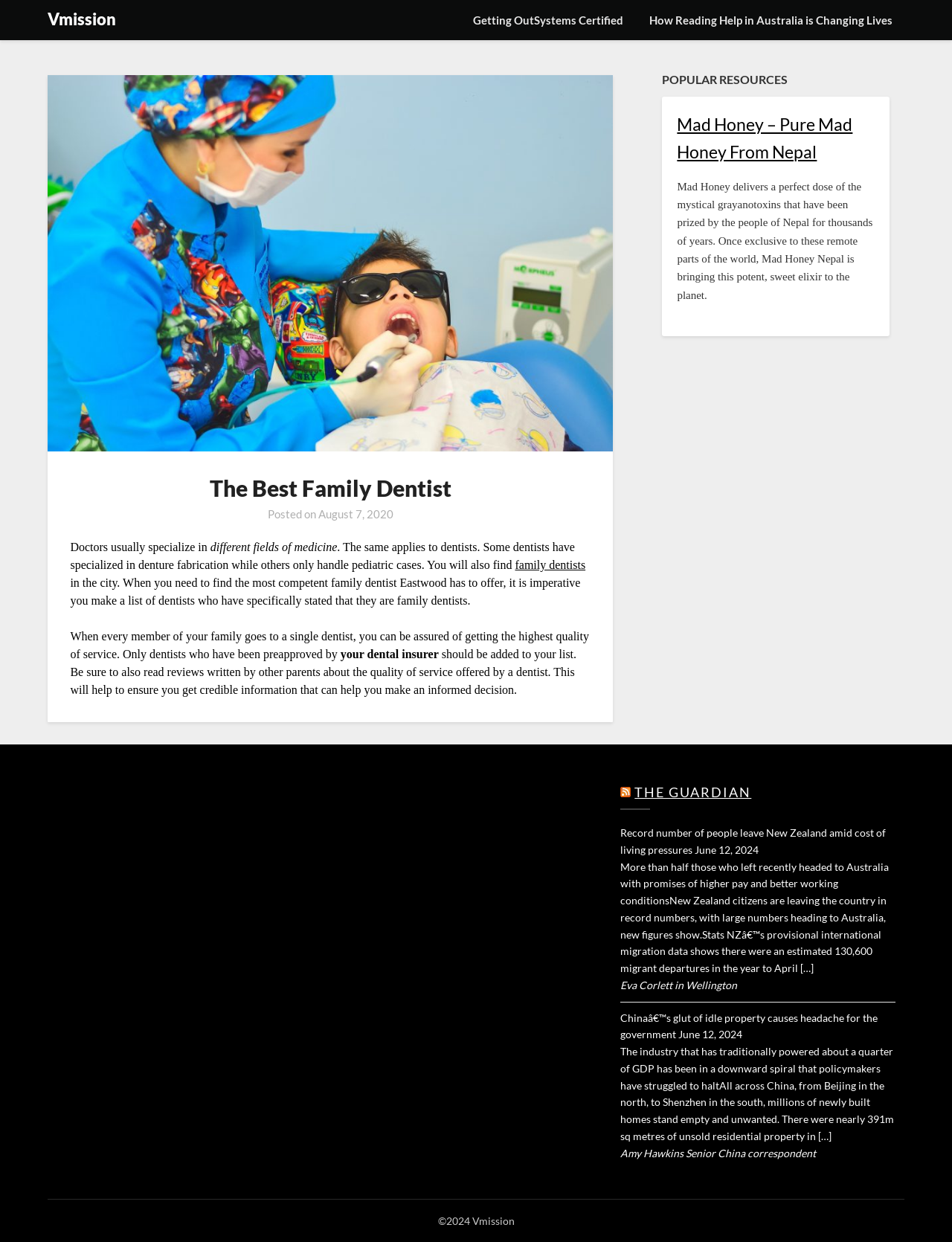Detail the webpage's structure and highlights in your description.

The webpage is about Vmission, a family dentist, with a focus on finding the best family dentist in Eastwood. At the top, there is a link to the Vmission website and two other links to unrelated articles. Below these links, there is a main section that contains an article about family dentists. The article has a heading "The Best Family Dentist" and discusses the importance of finding a competent family dentist. It also provides tips on how to make an informed decision when choosing a dentist.

To the right of the main section, there is a complementary section that contains popular resources. This section has a heading "POPULAR RESOURCES" and lists several links to articles, including one about Mad Honey from Nepal and several news articles from The Guardian. There is also an RSS link with an image.

At the bottom of the page, there is a copyright notice "©2024 Vmission". The overall layout is divided into two main sections: the main article section and the complementary section with popular resources.